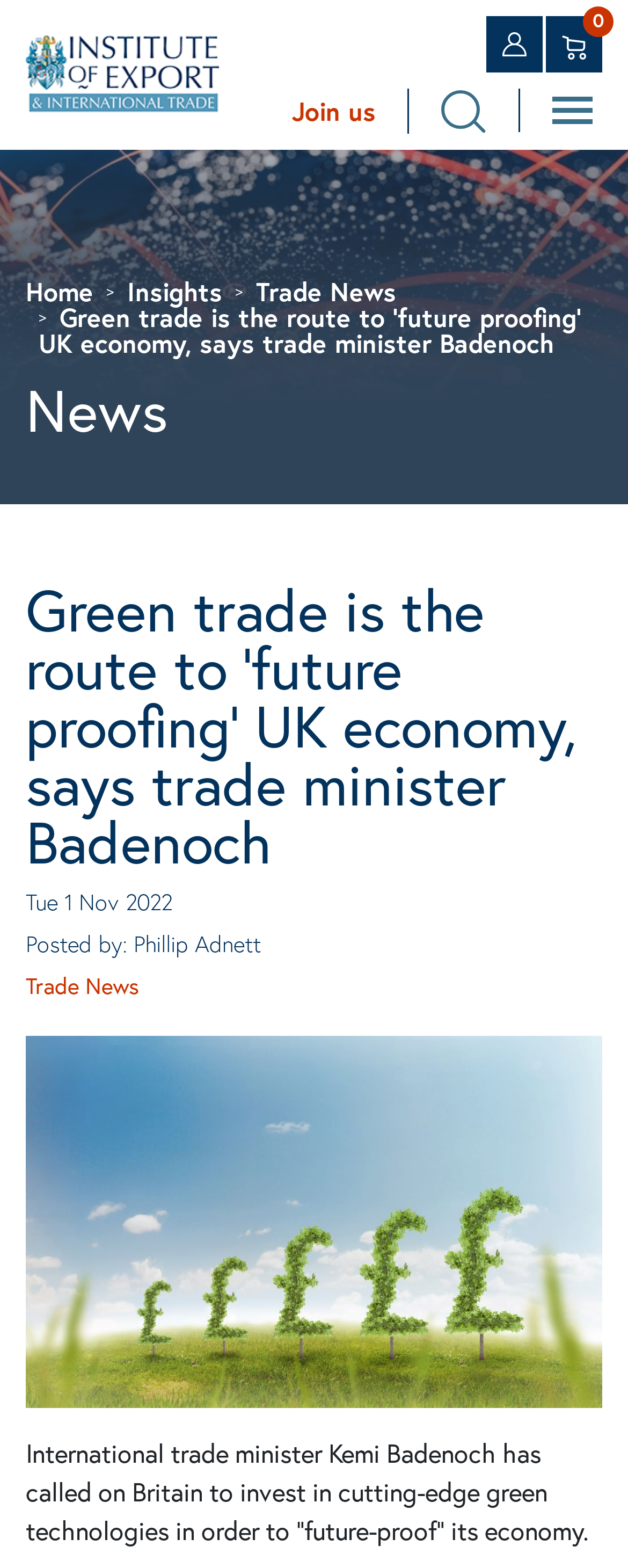Can you find the bounding box coordinates for the UI element given this description: "Home"? Provide the coordinates as four float numbers between 0 and 1: [left, top, right, bottom].

[0.041, 0.174, 0.149, 0.196]